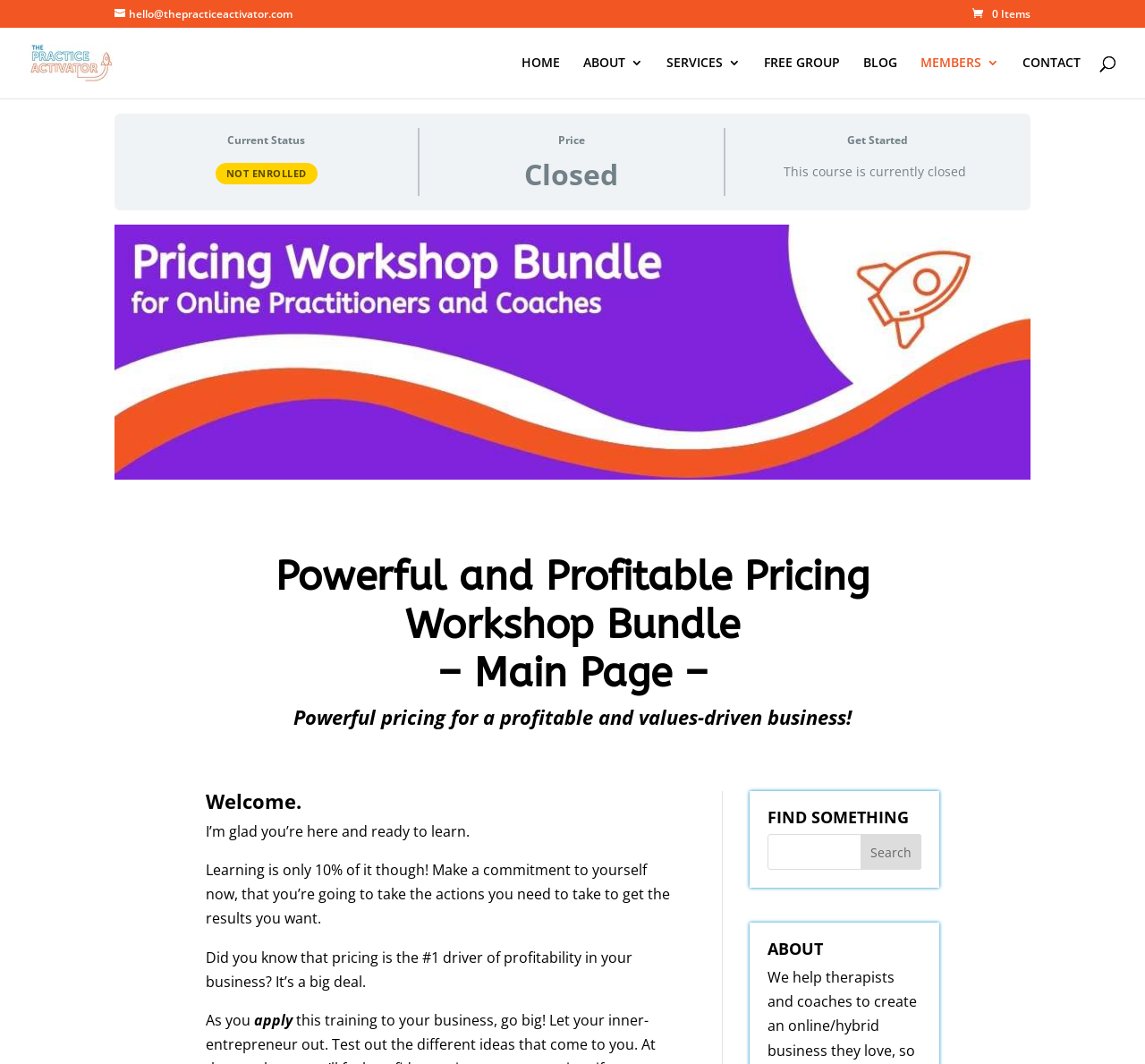Please answer the following question using a single word or phrase: 
How many navigation links are in the top menu?

7